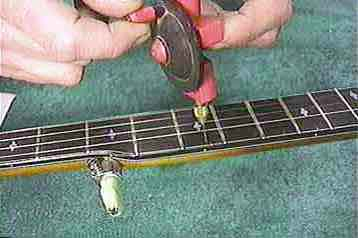Provide a brief response in the form of a single word or phrase:
What is showcased on the guitar neck?

Frets and fret markers